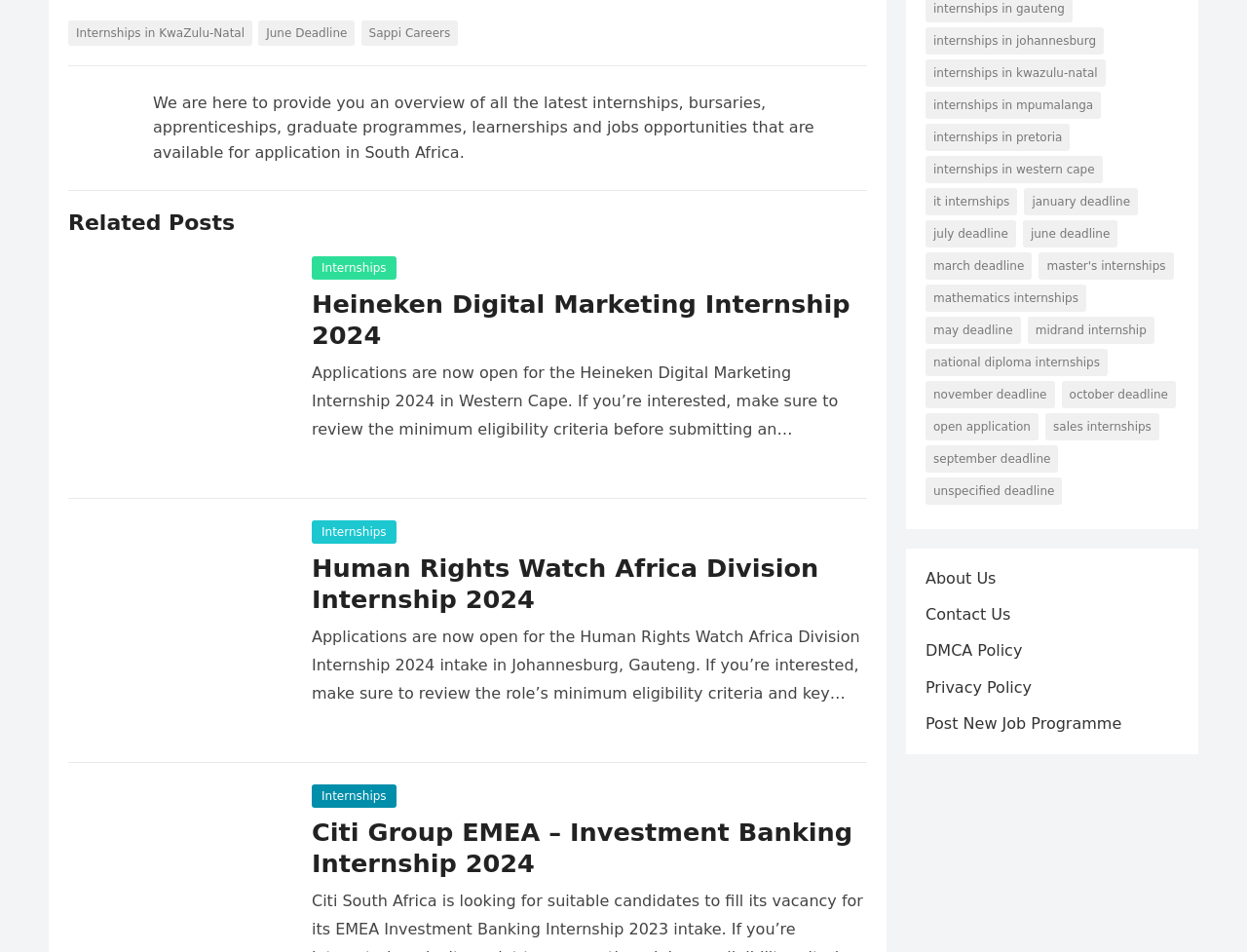Please find the bounding box coordinates for the clickable element needed to perform this instruction: "Browse 'Internships in Johannesburg'".

[0.742, 0.028, 0.885, 0.057]